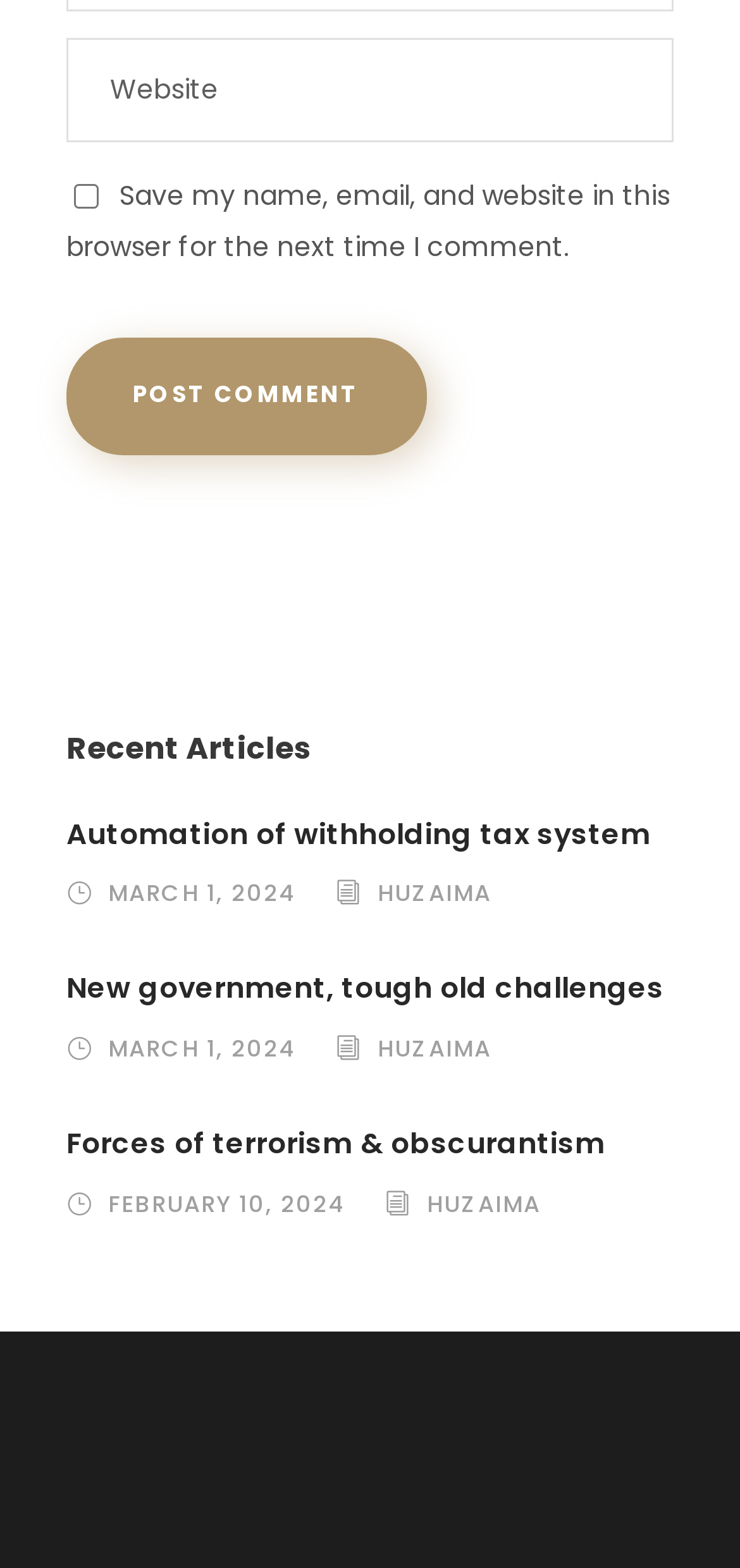Answer the following in one word or a short phrase: 
What is the title of the first article?

Automation of withholding tax system